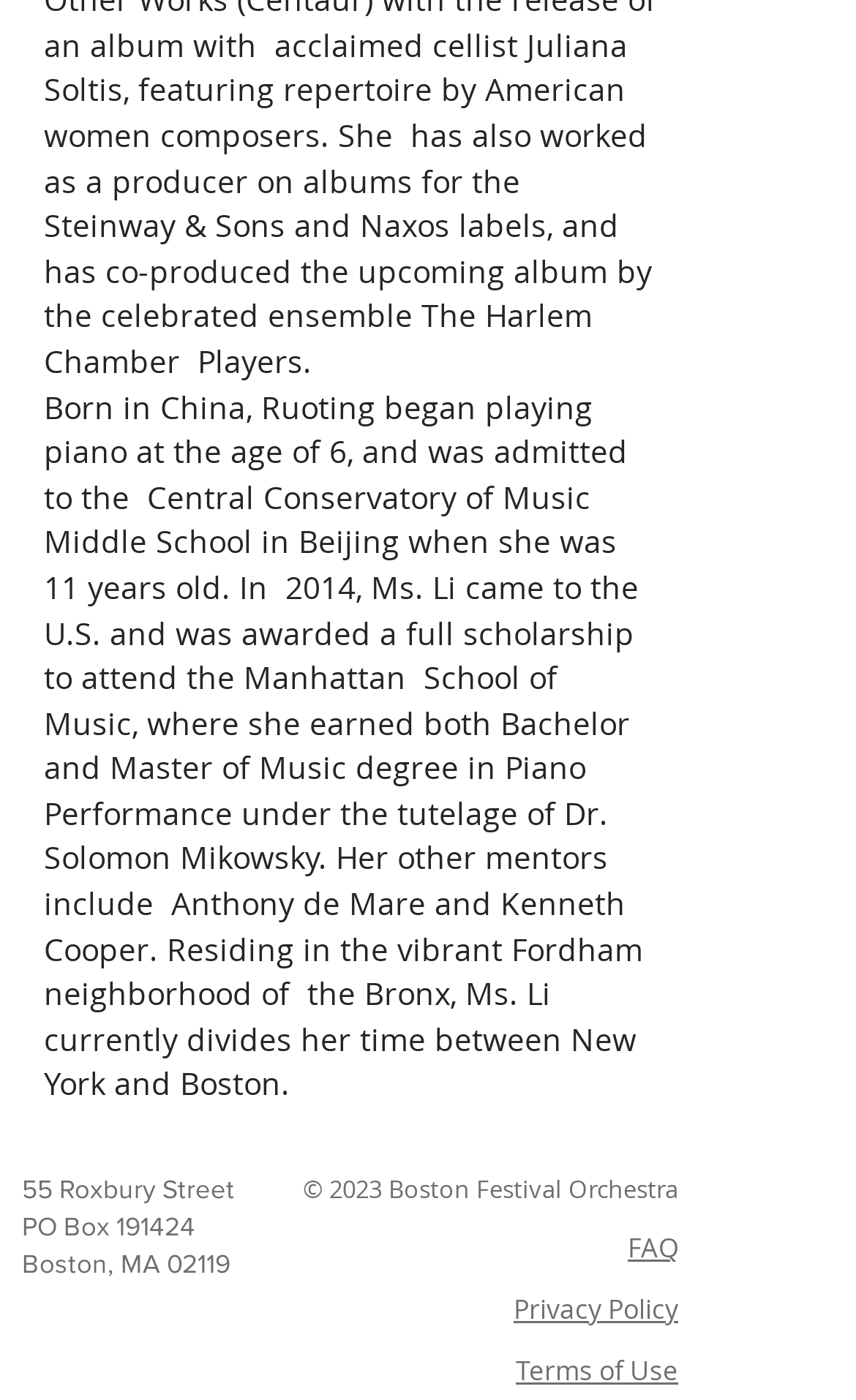What year is mentioned in the copyright information at the bottom of the webpage?
Look at the image and provide a detailed response to the question.

The webpage contains a copyright notice with the text '© 2023 Boston Festival Orchestra'. The year mentioned in this notice is 2023.